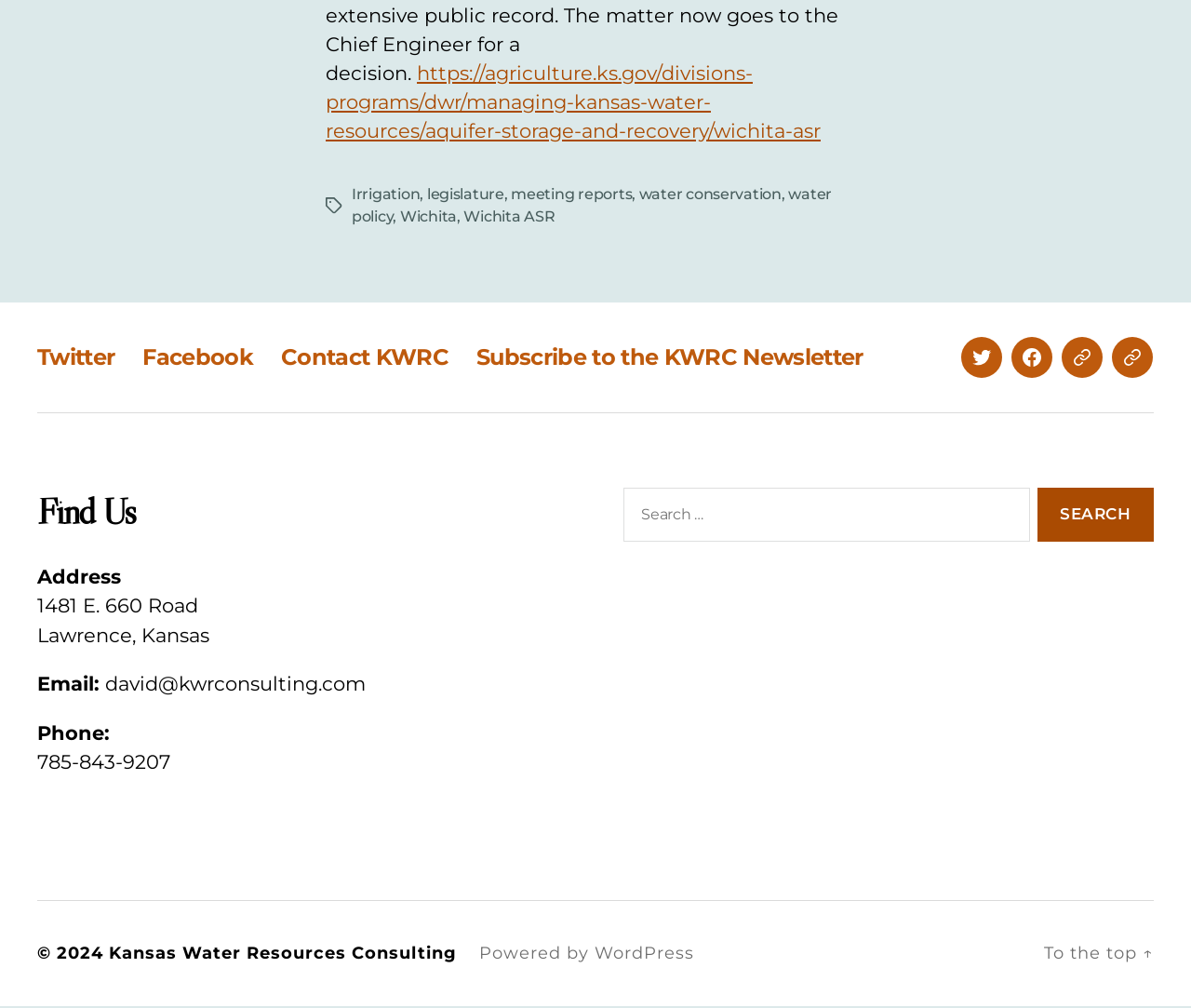What is the name of the social media platform mentioned twice?
Look at the screenshot and give a one-word or phrase answer.

Twitter